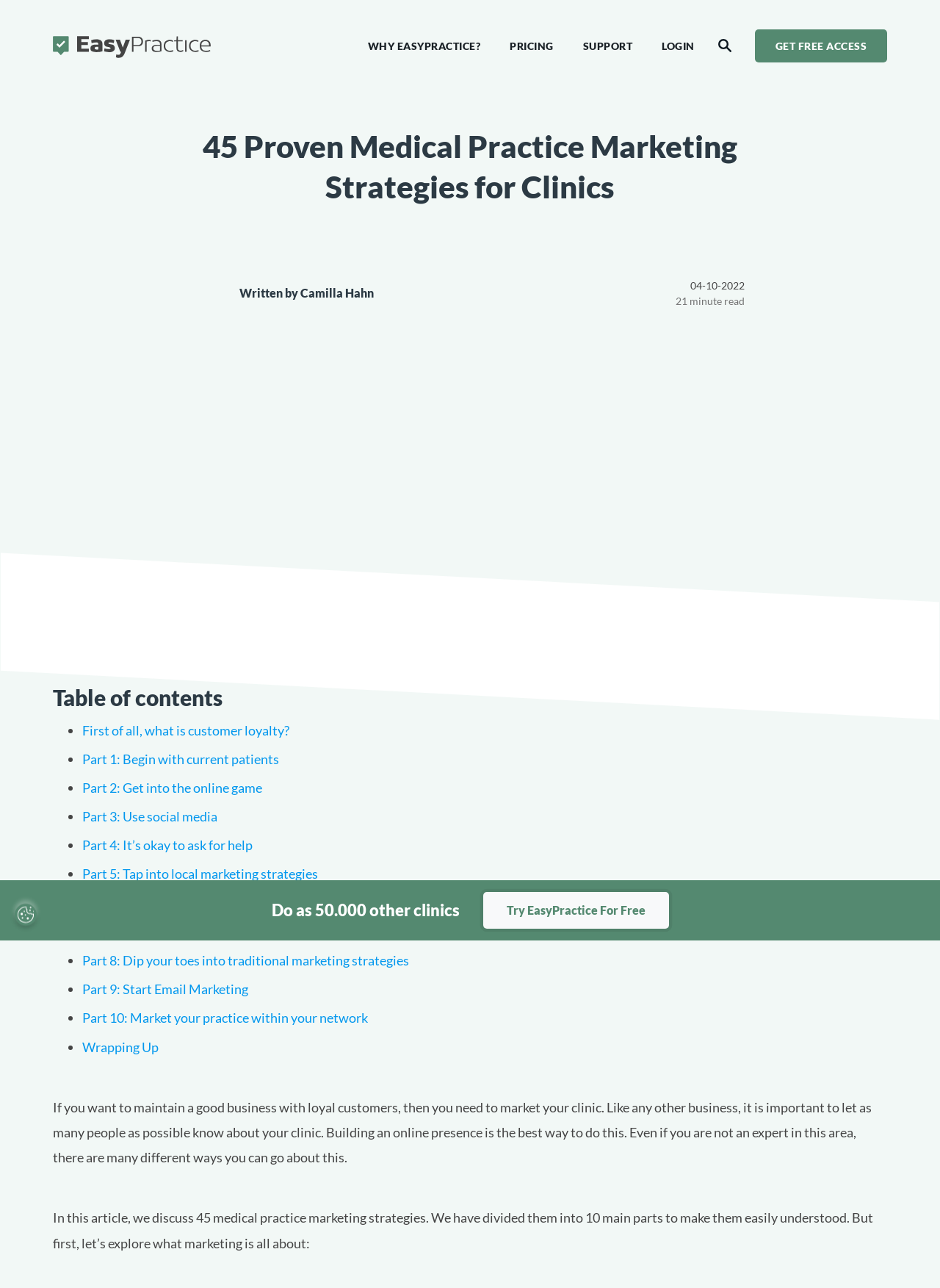How many marketing strategies are discussed in this article?
Give a one-word or short-phrase answer derived from the screenshot.

45